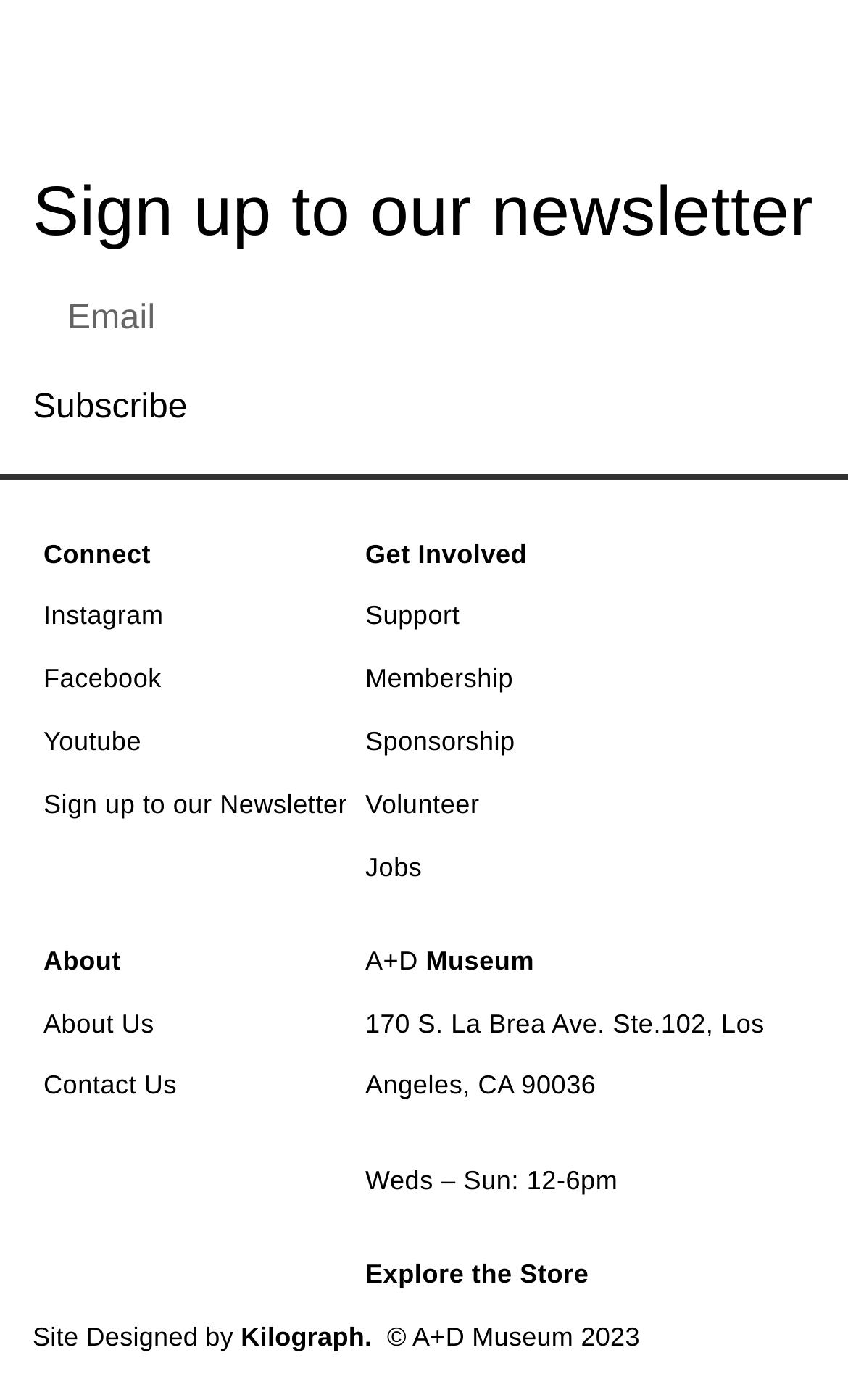Find the bounding box of the web element that fits this description: "Instagram".

[0.051, 0.429, 0.193, 0.451]